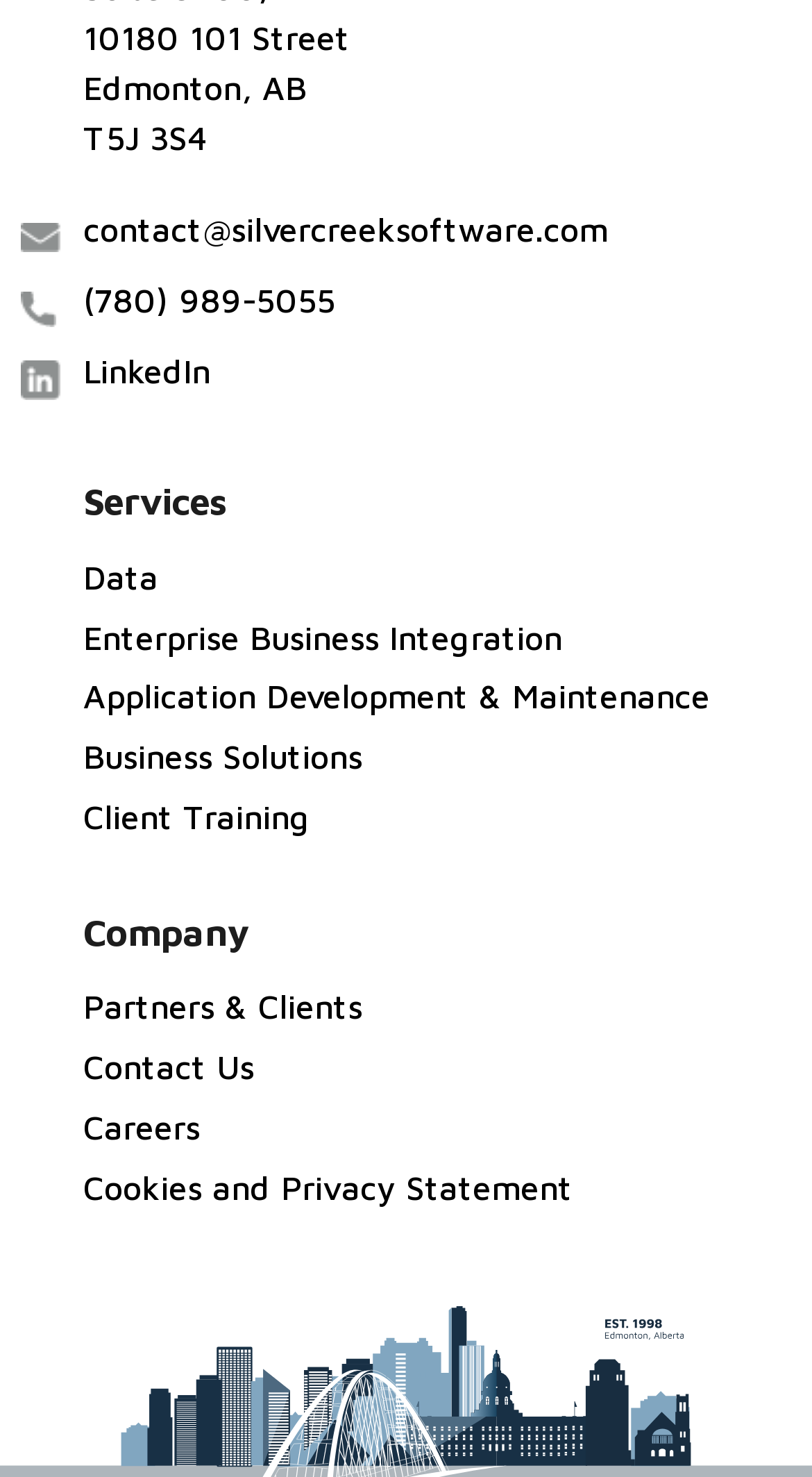What is the company's email address?
Answer the question using a single word or phrase, according to the image.

contact@silvercreeksoftware.com